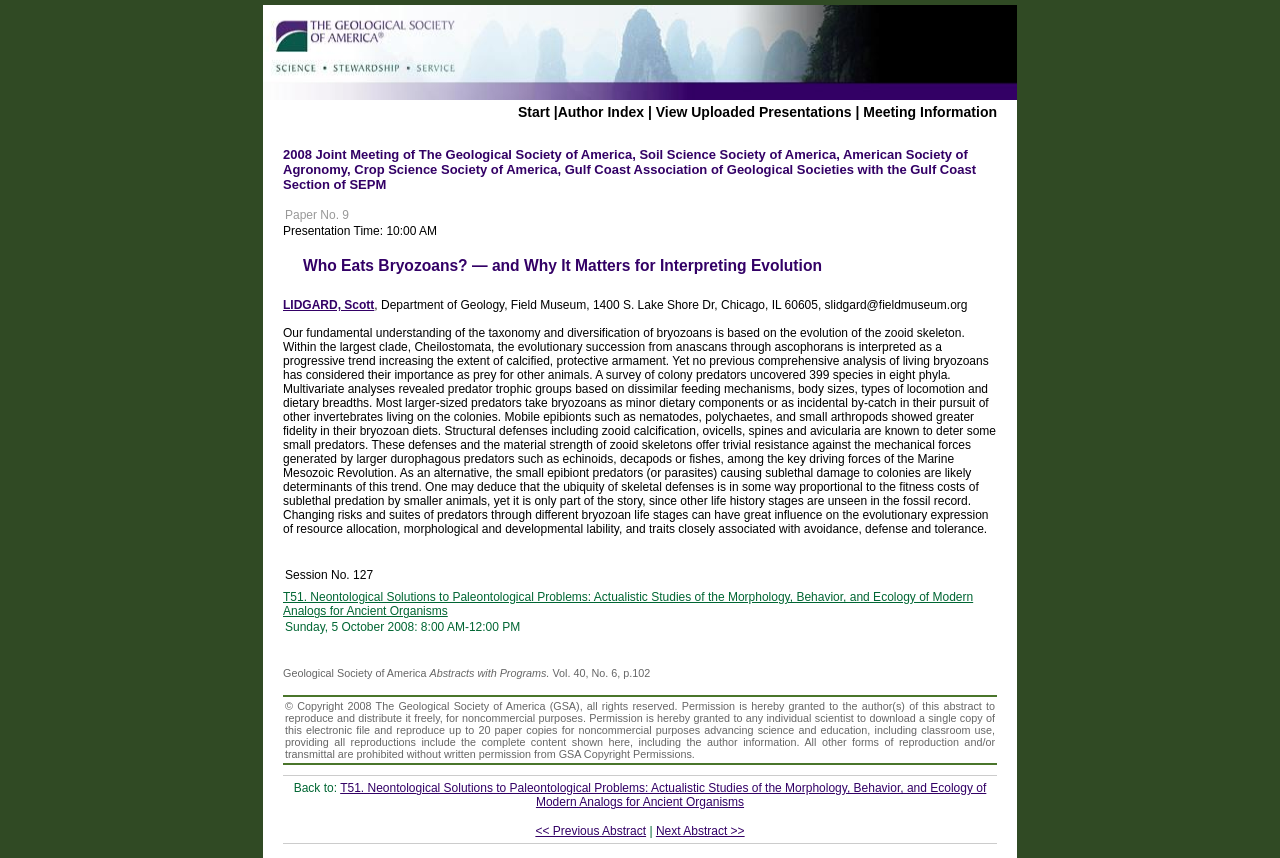Answer the question with a single word or phrase: 
What is the volume number of the abstracts?

40